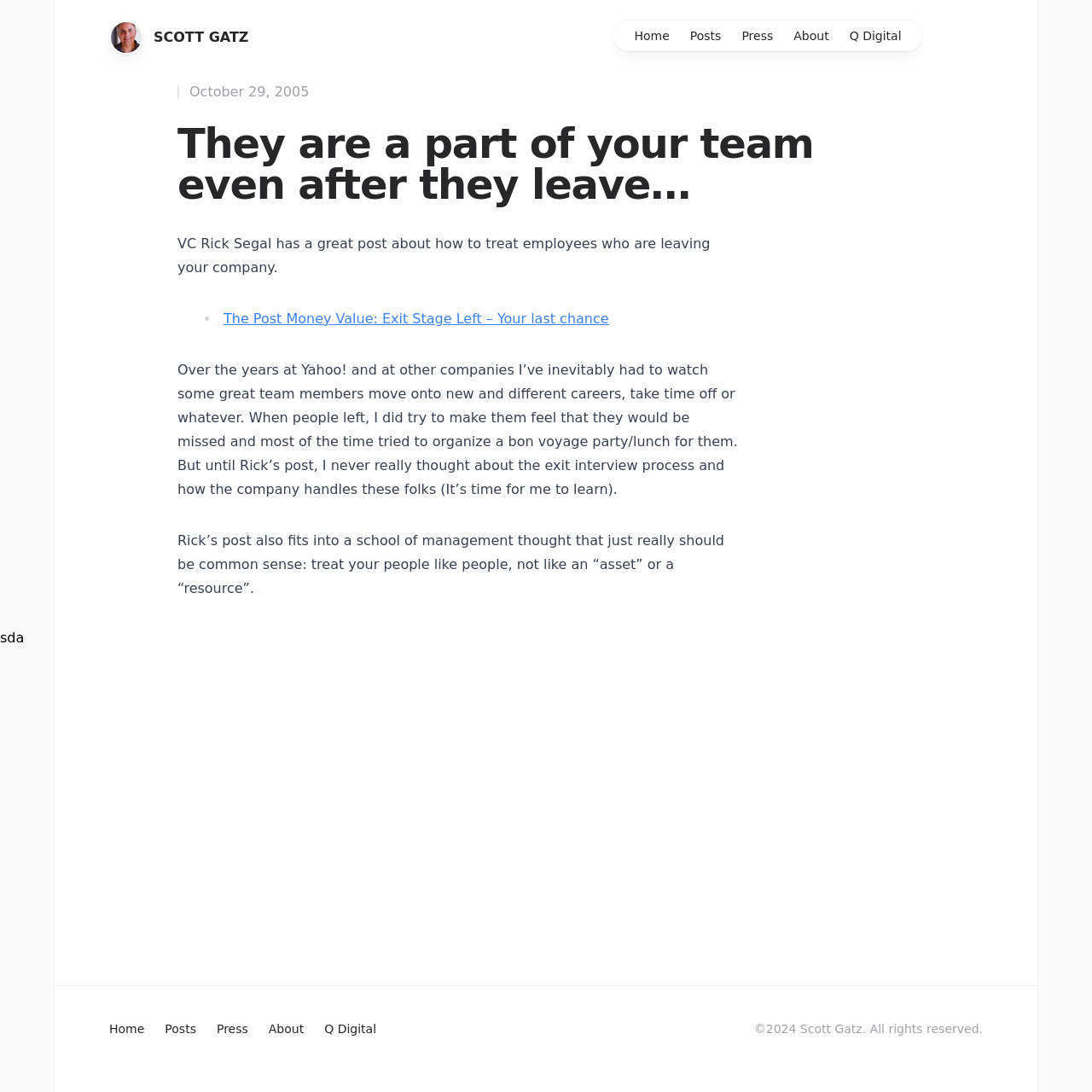What is the name of the company mentioned in the blog post?
Your answer should be a single word or phrase derived from the screenshot.

Yahoo!